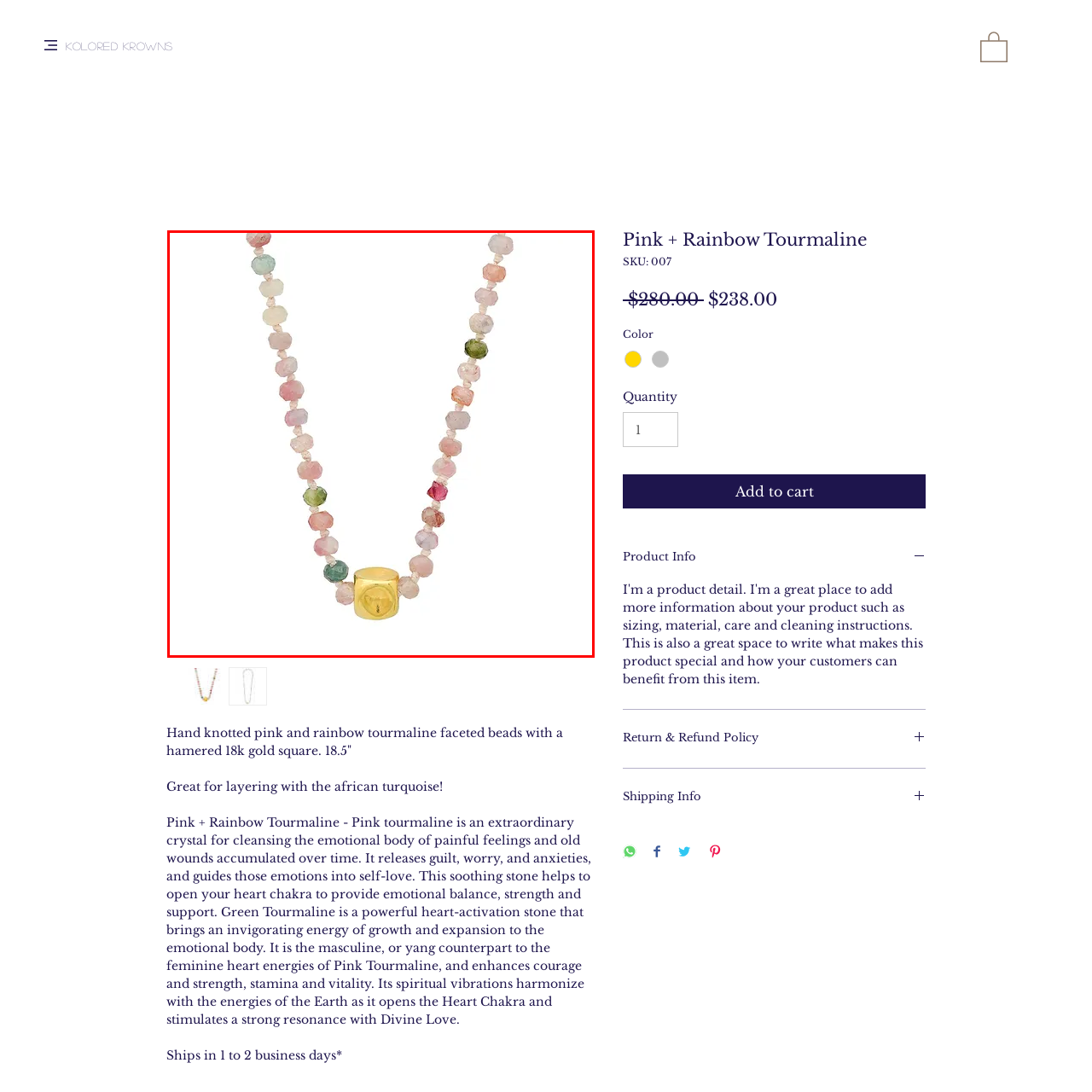Review the part of the image encased in the red box and give an elaborate answer to the question posed: What is the length of the necklace?

The caption provides the measurement of the necklace, stating that it 'measures 18.5 inches', which is the answer to this question.